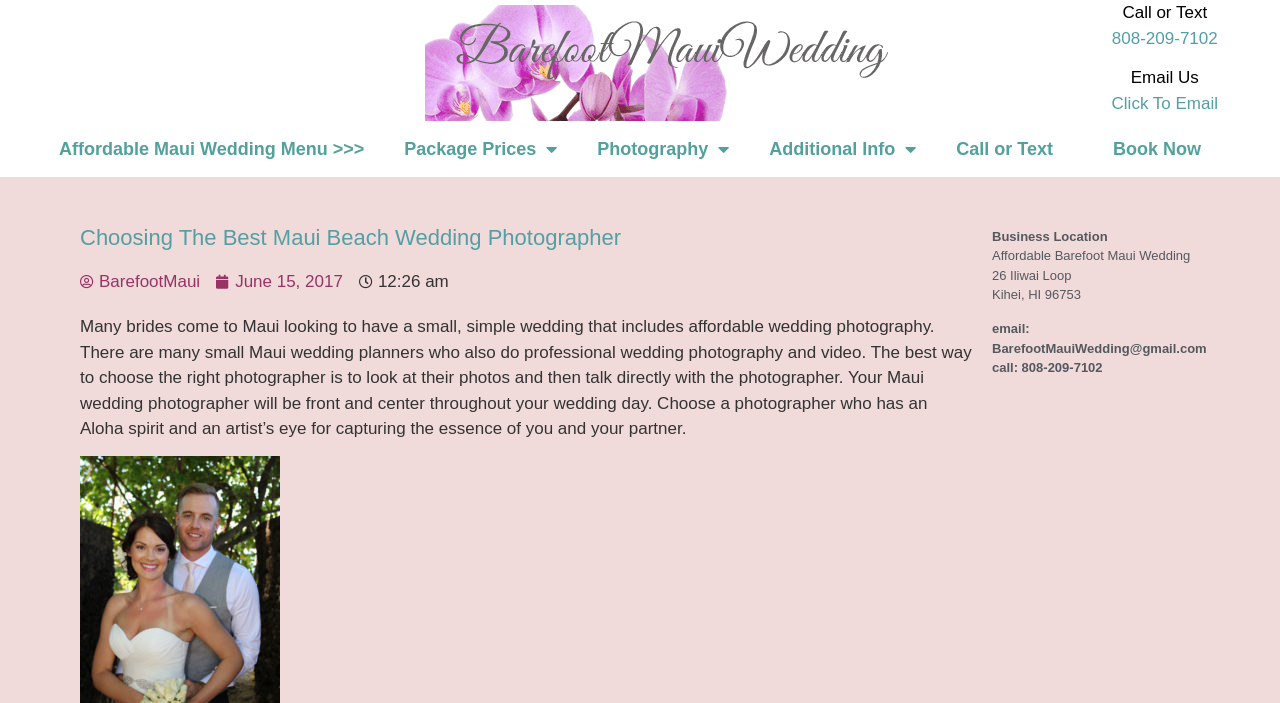Using the image as a reference, answer the following question in as much detail as possible:
What is the photographer's approach to capturing the essence of the couple?

I found this information by reading the static text that describes how to choose the right photographer, which mentions that the photographer should have an Aloha spirit and an artist's eye for capturing the essence of the couple.